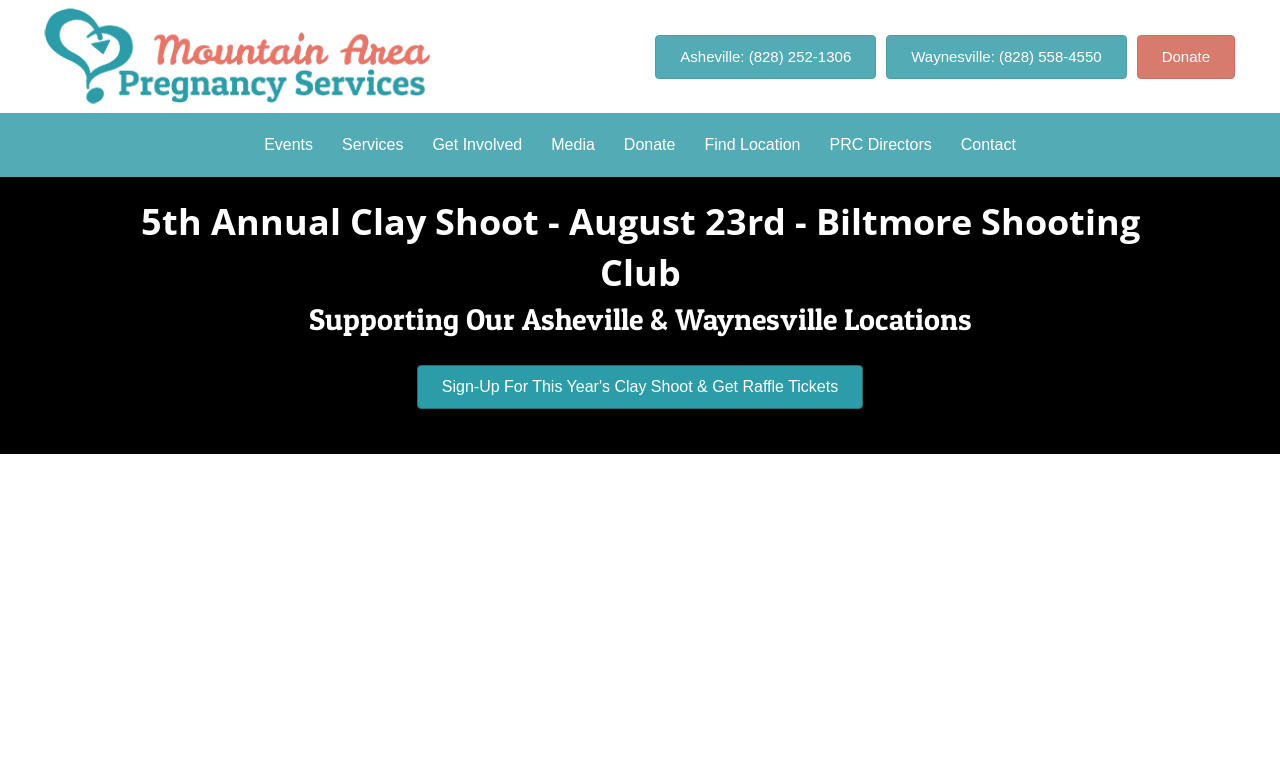Please identify the bounding box coordinates of the clickable area that will fulfill the following instruction: "Find a location". The coordinates should be in the format of four float numbers between 0 and 1, i.e., [left, top, right, bottom].

[0.539, 0.161, 0.636, 0.219]